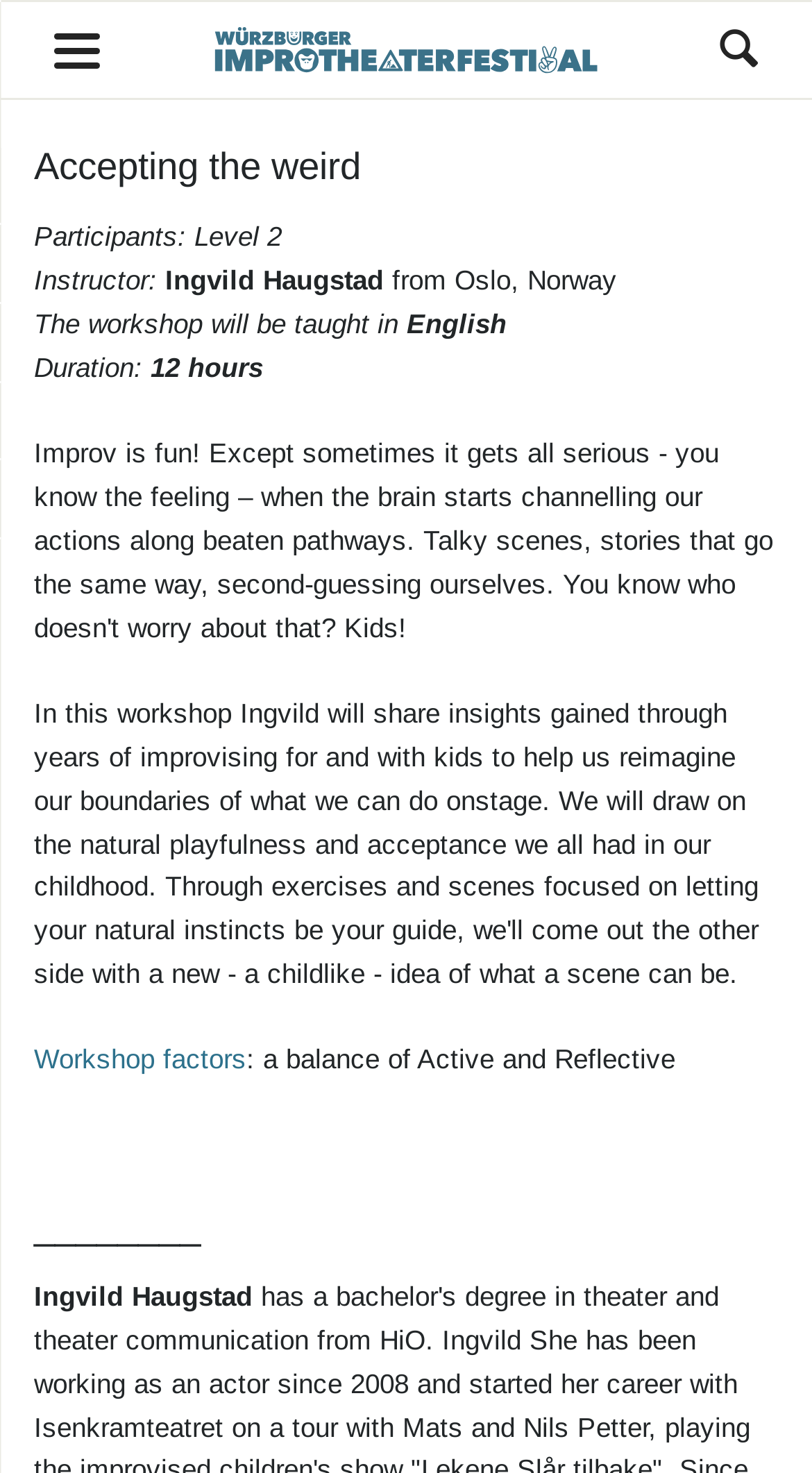Determine the bounding box for the described HTML element: "navigation". Ensure the coordinates are four float numbers between 0 and 1 in the format [left, top, right, bottom].

[0.038, 0.007, 0.151, 0.063]